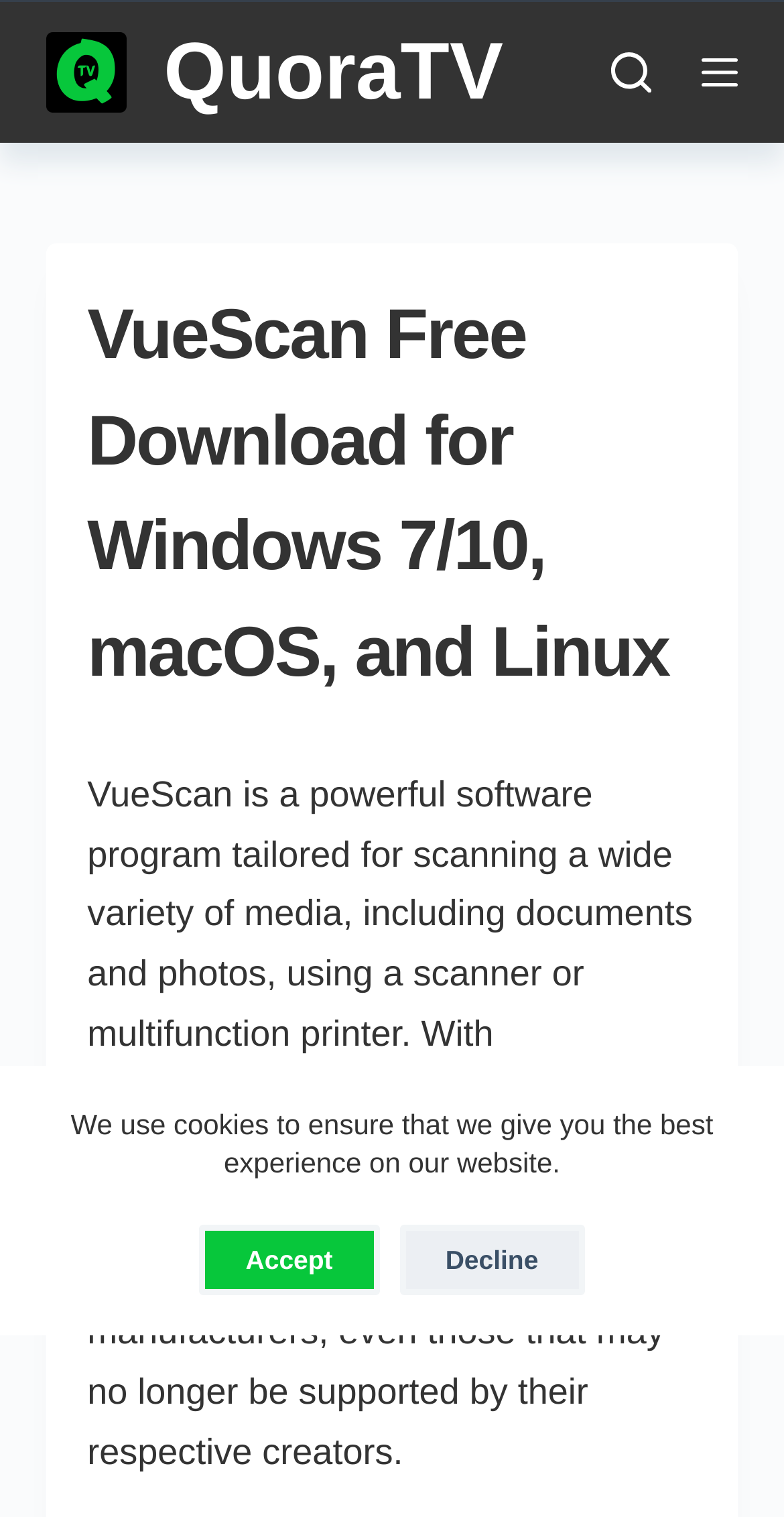What is the logo on the top left corner of the webpage?
Provide a detailed answer to the question using information from the image.

The logo on the top left corner of the webpage is the QuoraTV logo, which is an image element with a bounding box coordinate of [0.06, 0.021, 0.163, 0.074].